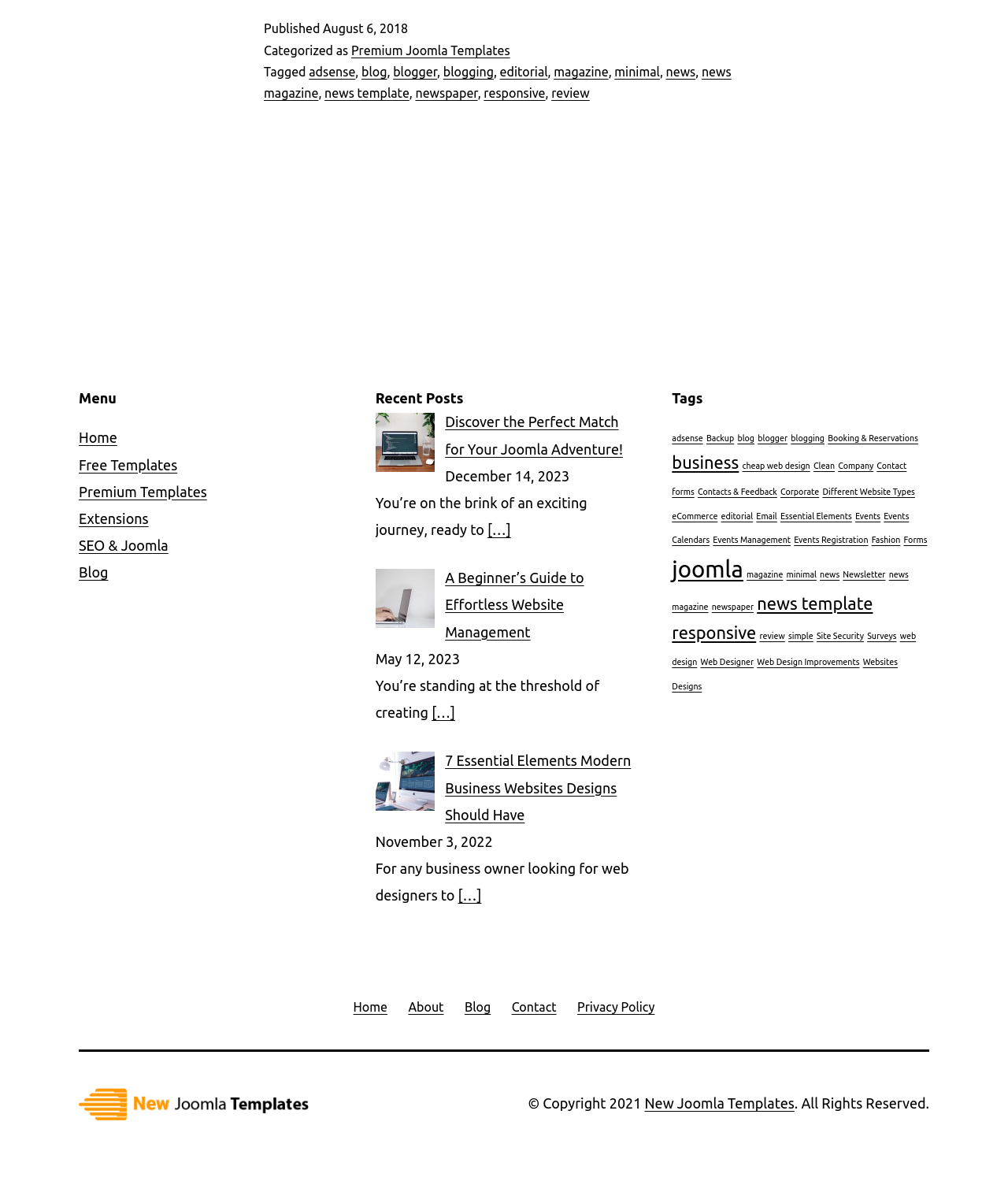Please determine the bounding box coordinates of the clickable area required to carry out the following instruction: "Read the 'Why Choose Joomla Hosting Over Regular Hosting?' article". The coordinates must be four float numbers between 0 and 1, represented as [left, top, right, bottom].

[0.442, 0.346, 0.618, 0.382]